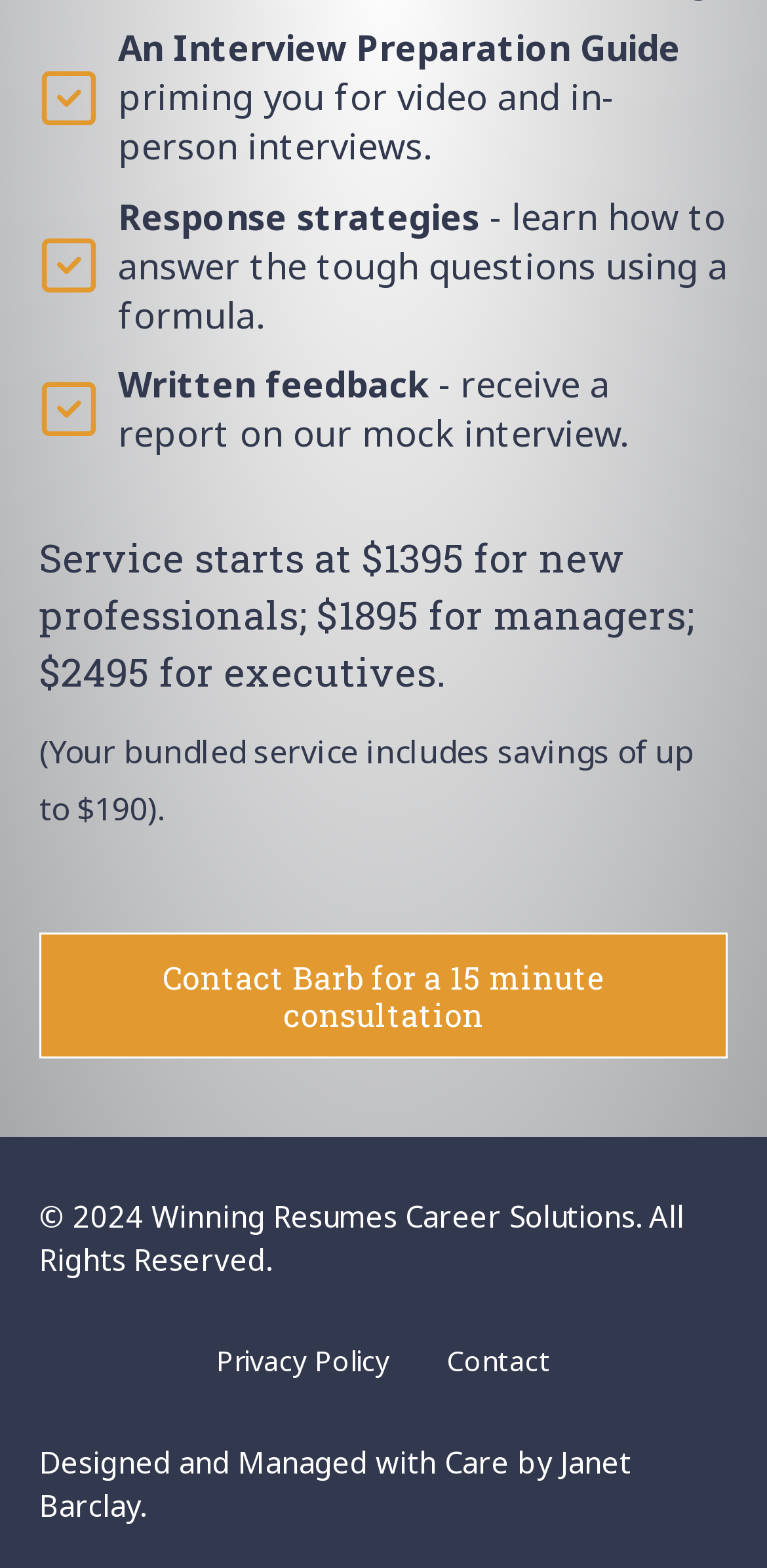What is the purpose of the consultation with Barb?
Answer the question in as much detail as possible.

The webpage has a link element that mentions contacting Barb for a consultation. The purpose of this consultation is a 15-minute discussion.